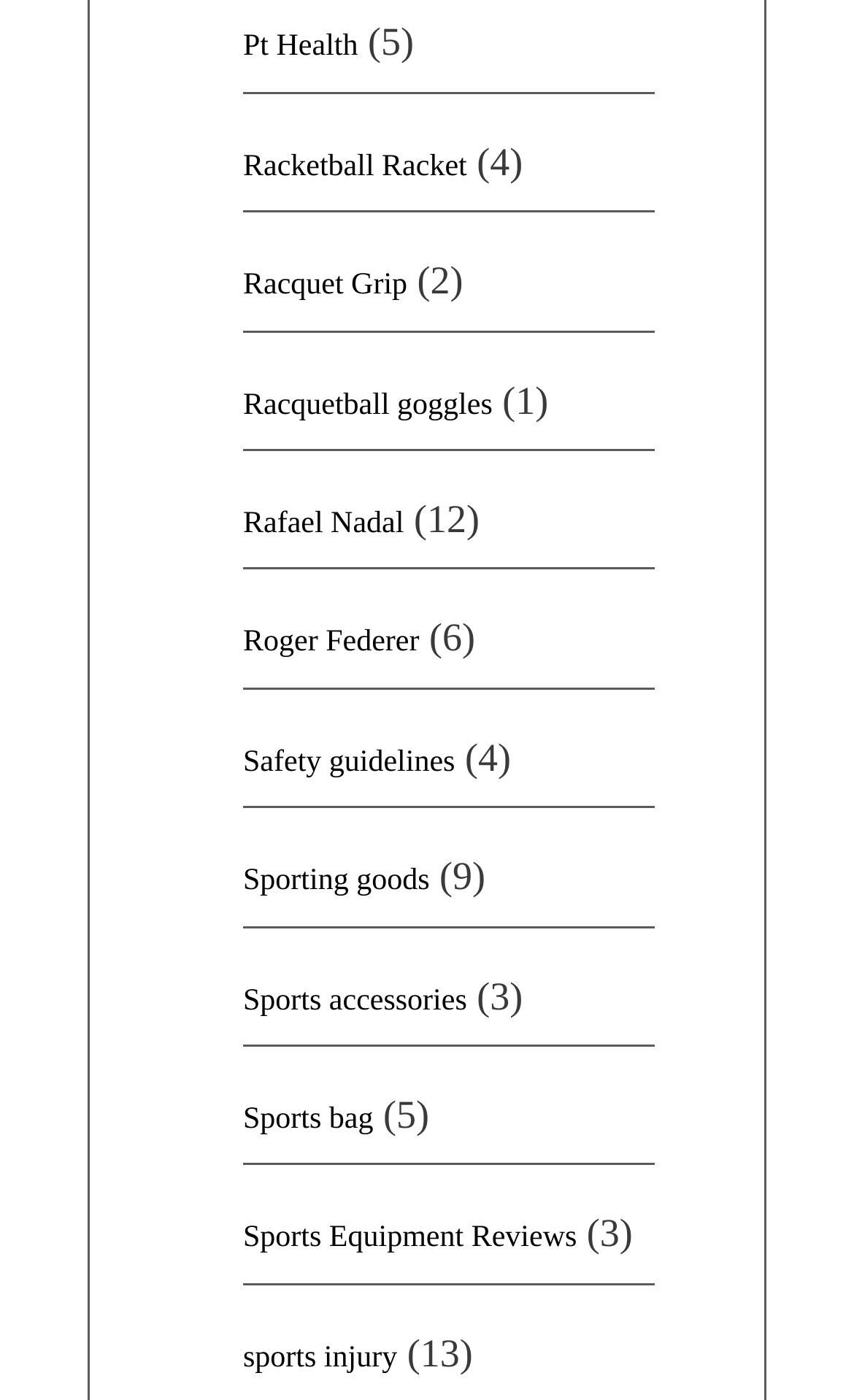Provide a short answer using a single word or phrase for the following question: 
What is the topic of the link with the most adjacent static text?

sports injury